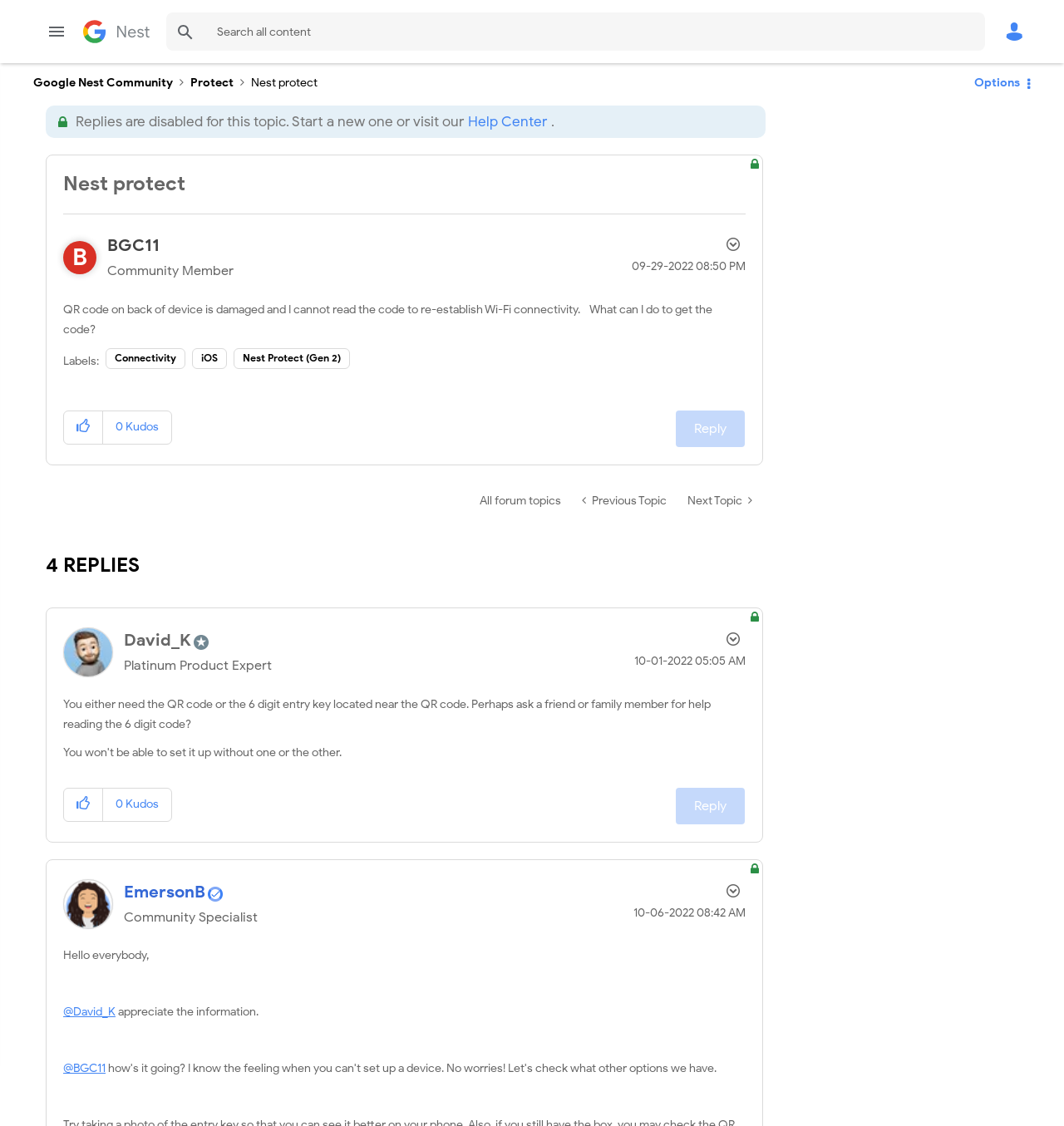Highlight the bounding box coordinates of the element that should be clicked to carry out the following instruction: "Show comment option menu". The coordinates must be given as four float numbers ranging from 0 to 1, i.e., [left, top, right, bottom].

[0.674, 0.556, 0.7, 0.579]